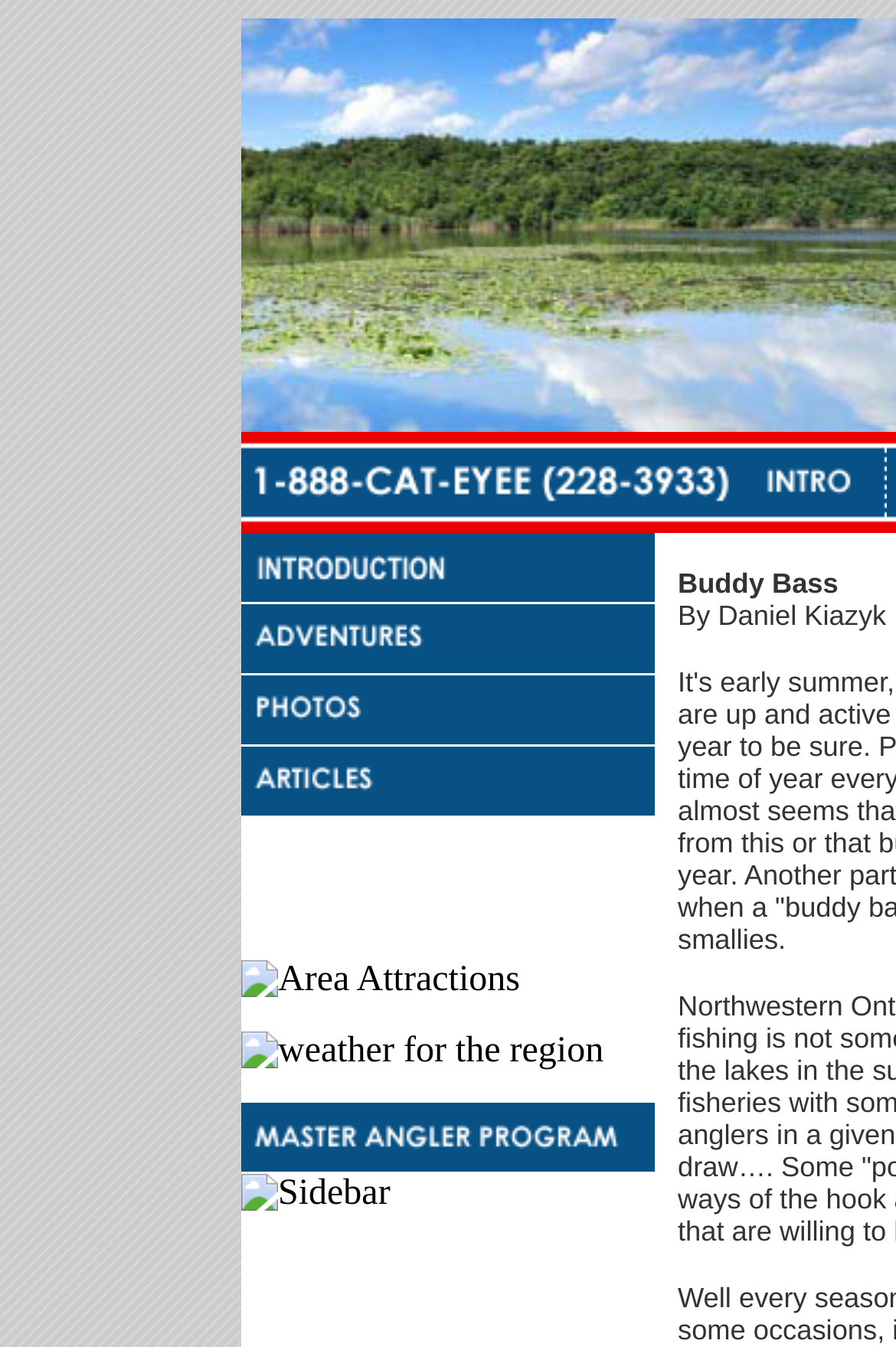Answer succinctly with a single word or phrase:
How many images are on the page?

4